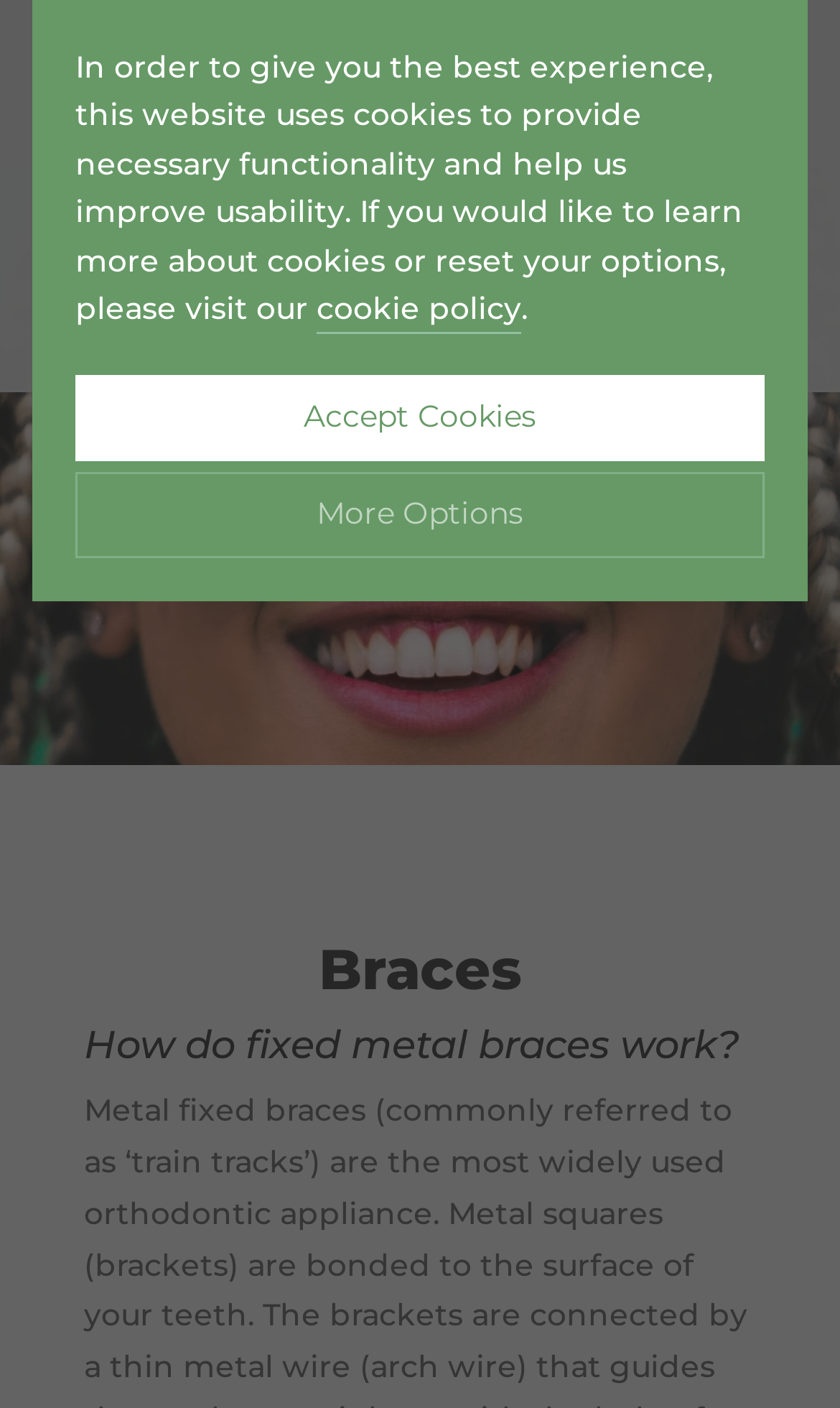Use a single word or phrase to respond to the question:
What is teeth straightening?

A type of dental treatment